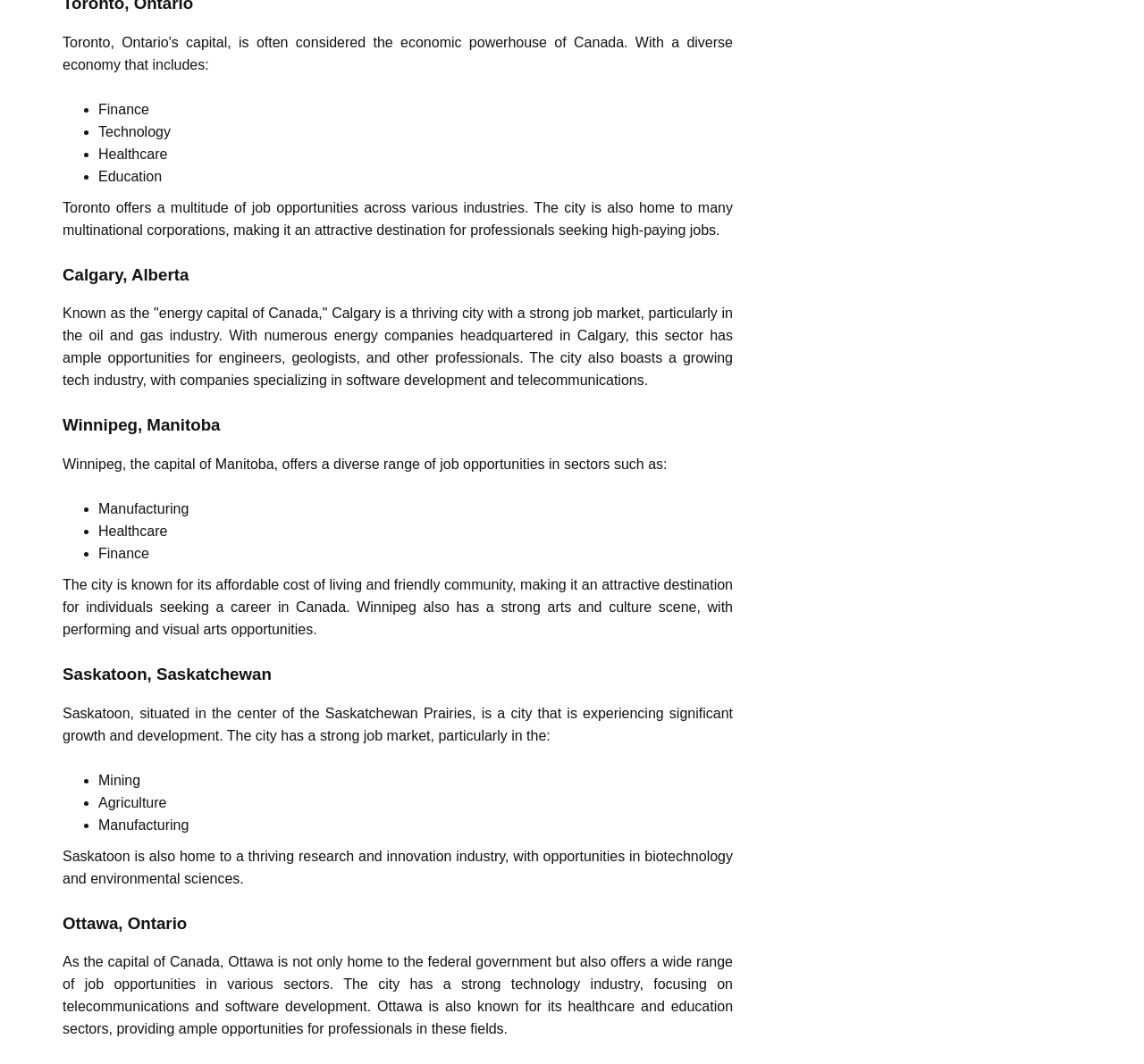Answer the question using only a single word or phrase: 
What is a notable feature of Winnipeg?

Affordable cost of living